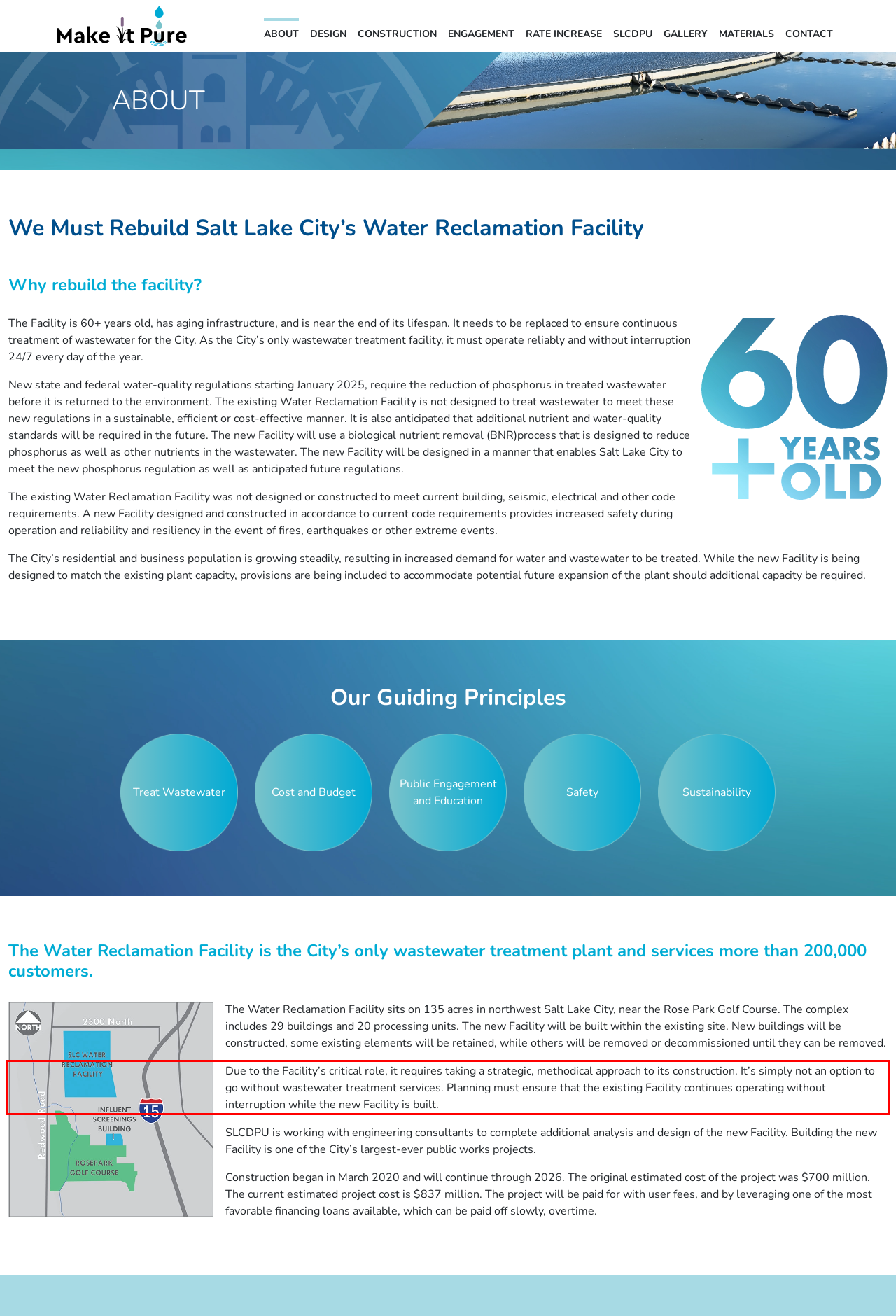Using the provided webpage screenshot, identify and read the text within the red rectangle bounding box.

Due to the Facility’s critical role, it requires taking a strategic, methodical approach to its construction. It’s simply not an option to go without wastewater treatment services. Planning must ensure that the existing Facility continues operating without interruption while the new Facility is built.